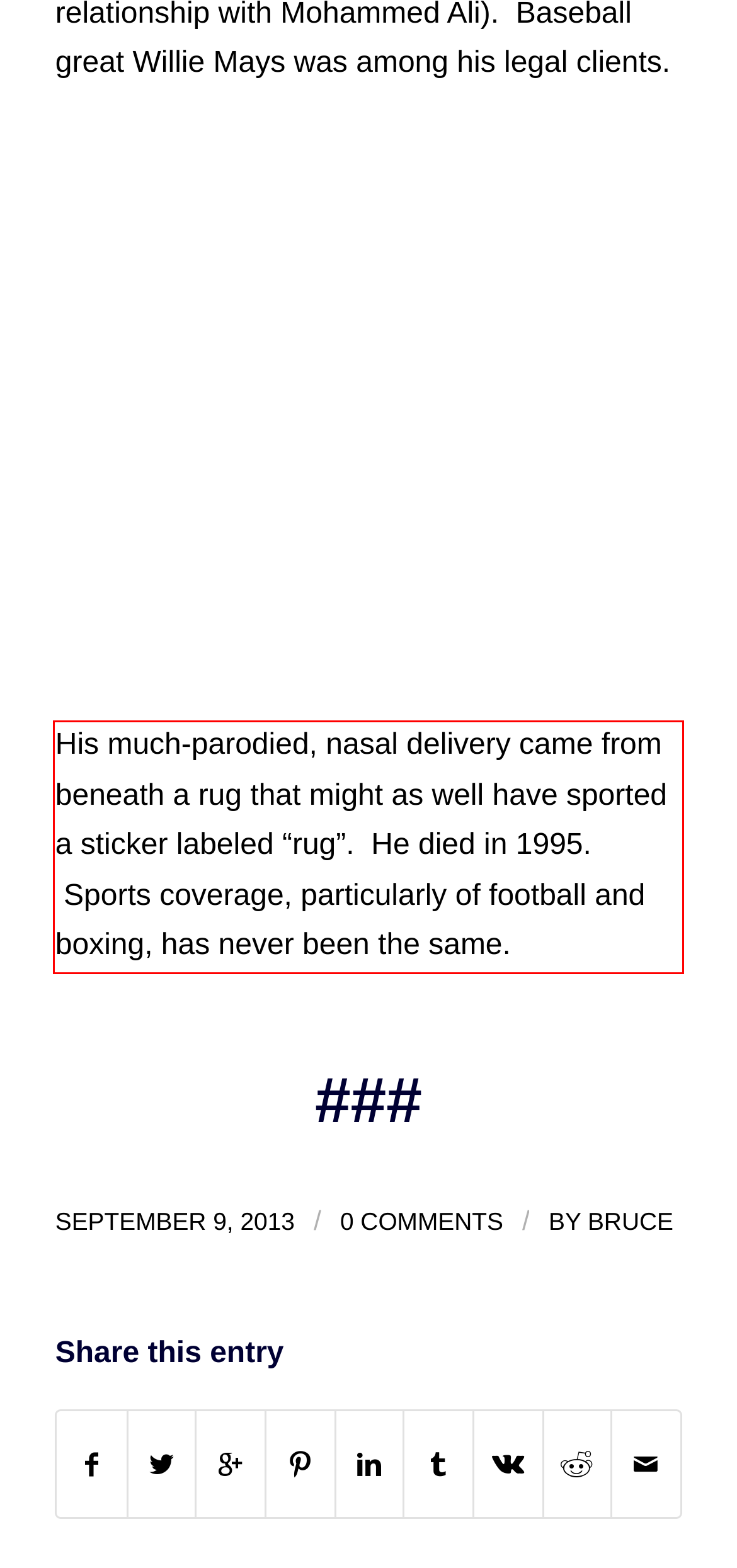Within the screenshot of the webpage, there is a red rectangle. Please recognize and generate the text content inside this red bounding box.

His much-parodied, nasal delivery came from beneath a rug that might as well have sported a sticker labeled “rug”. He died in 1995. Sports coverage, particularly of football and boxing, has never been the same.